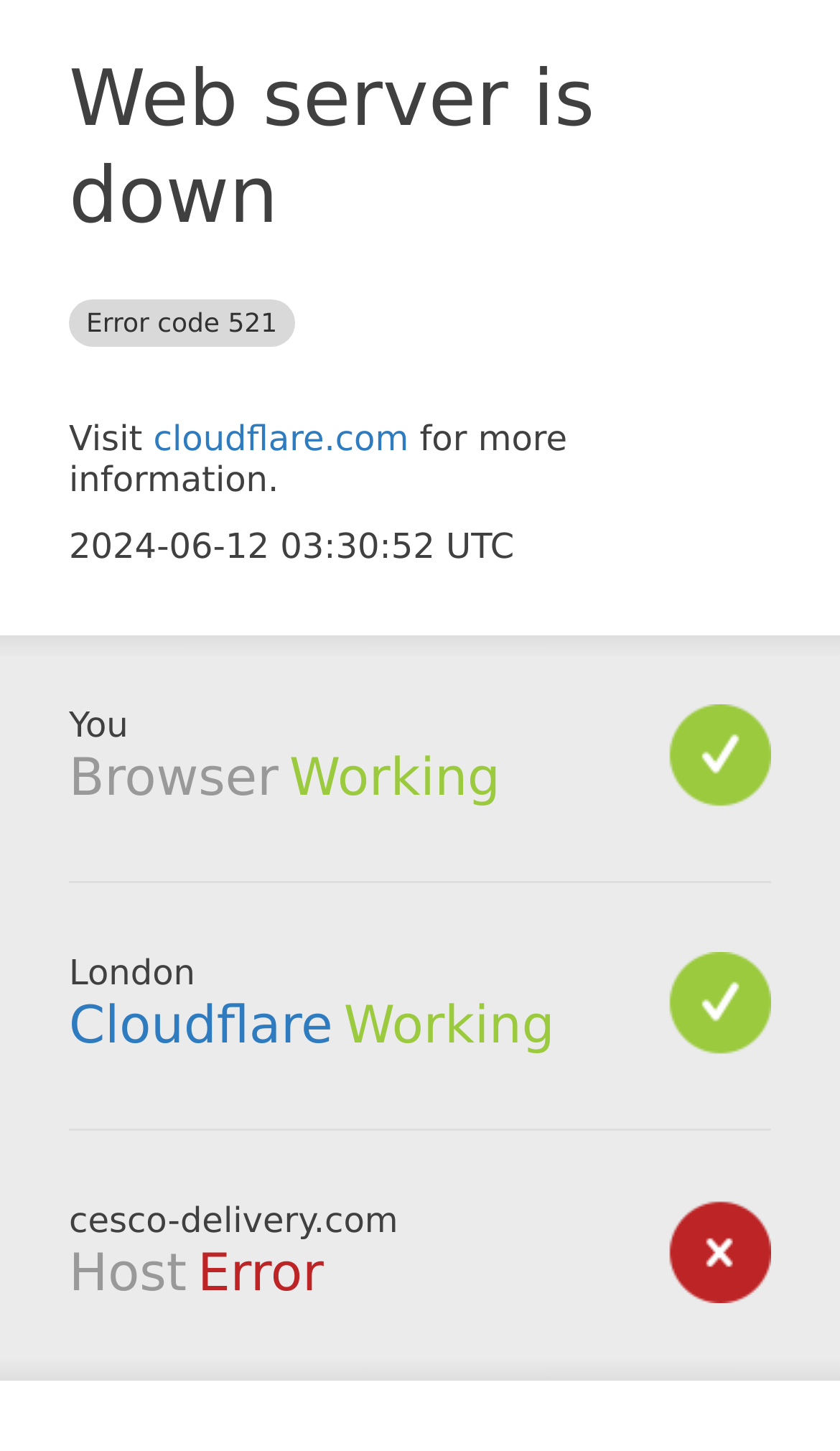Provide the bounding box coordinates, formatted as (top-left x, top-left y, bottom-right x, bottom-right y), with all values being floating point numbers between 0 and 1. Identify the bounding box of the UI element that matches the description: Cloudflare

[0.082, 0.686, 0.396, 0.728]